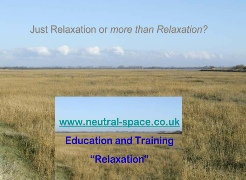Respond with a single word or phrase to the following question:
What is the purpose of the text 'Just Relaxation or more than Relaxation?'

To invite contemplation